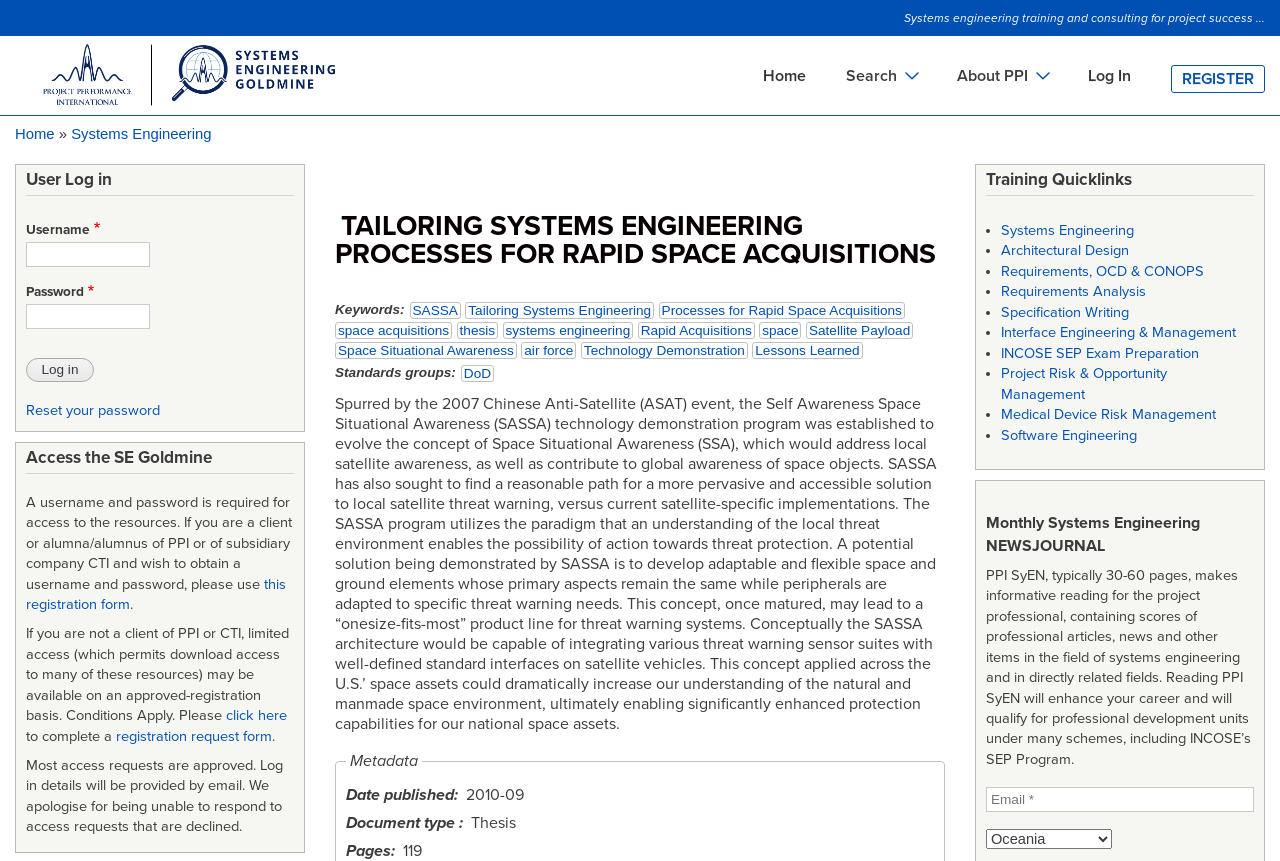Use a single word or phrase to answer the question:
How many search options are available?

5